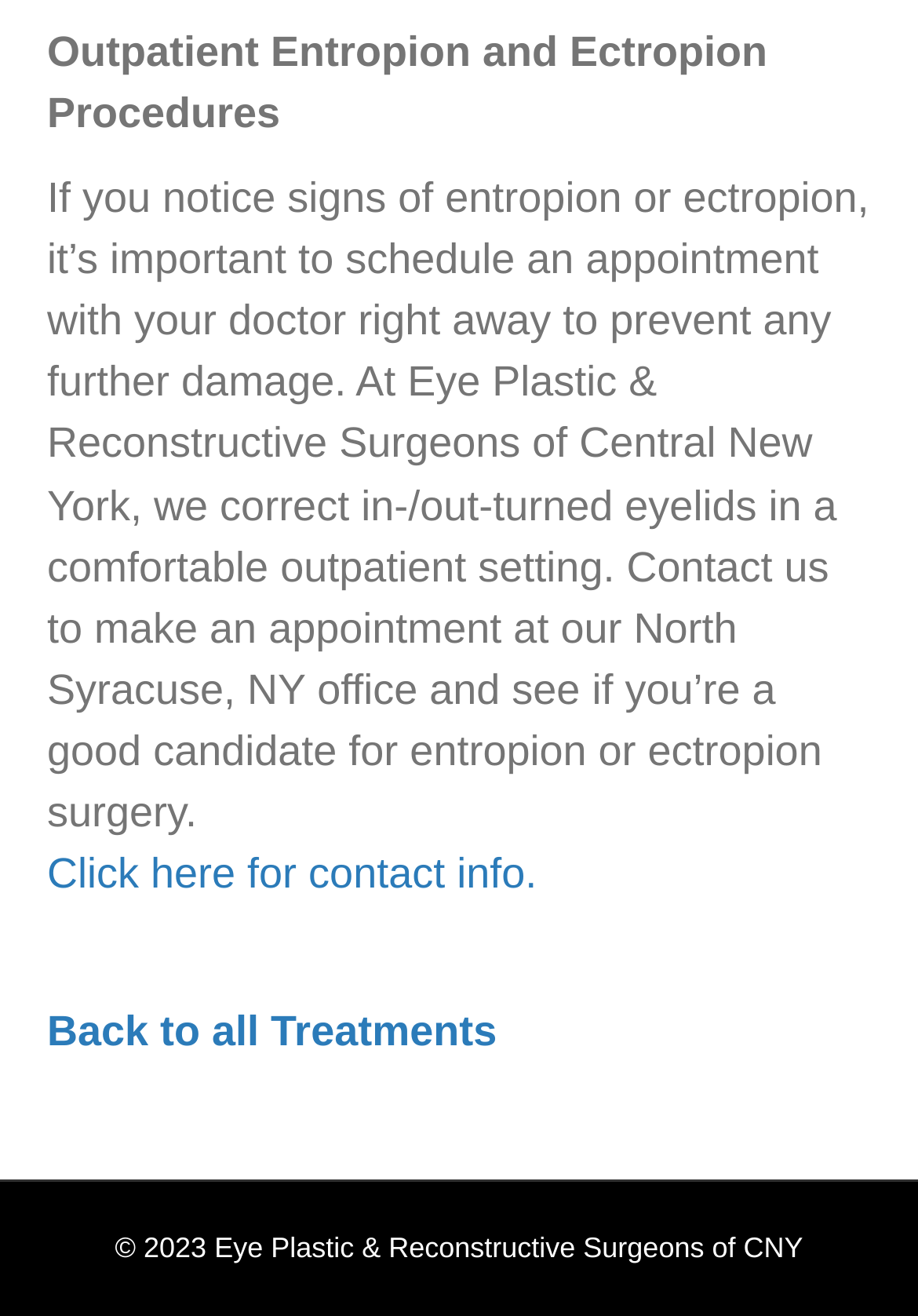Mark the bounding box of the element that matches the following description: "Click here for contact info.".

[0.051, 0.646, 0.585, 0.682]